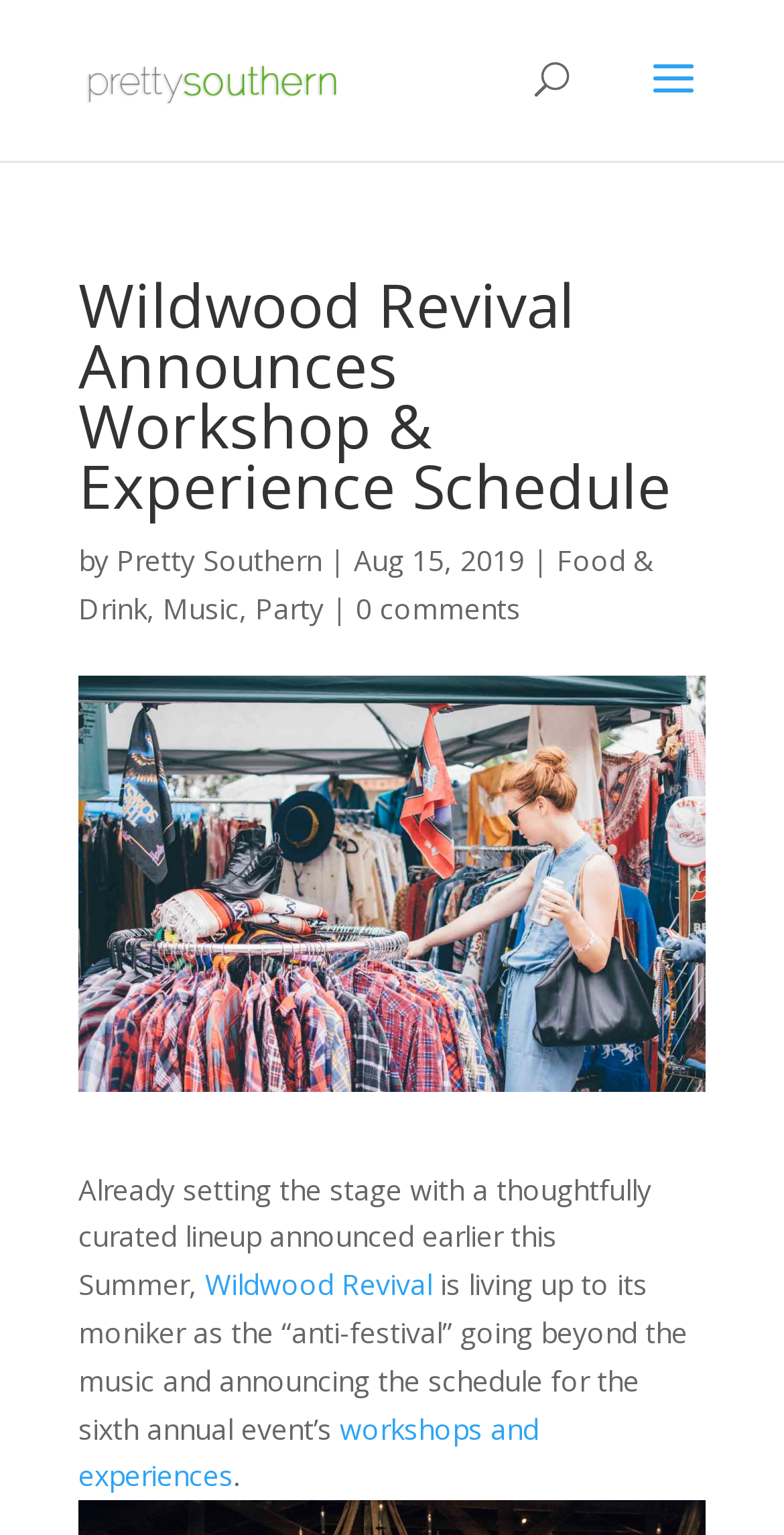Kindly provide the bounding box coordinates of the section you need to click on to fulfill the given instruction: "view workshops and experiences".

[0.1, 0.918, 0.687, 0.974]